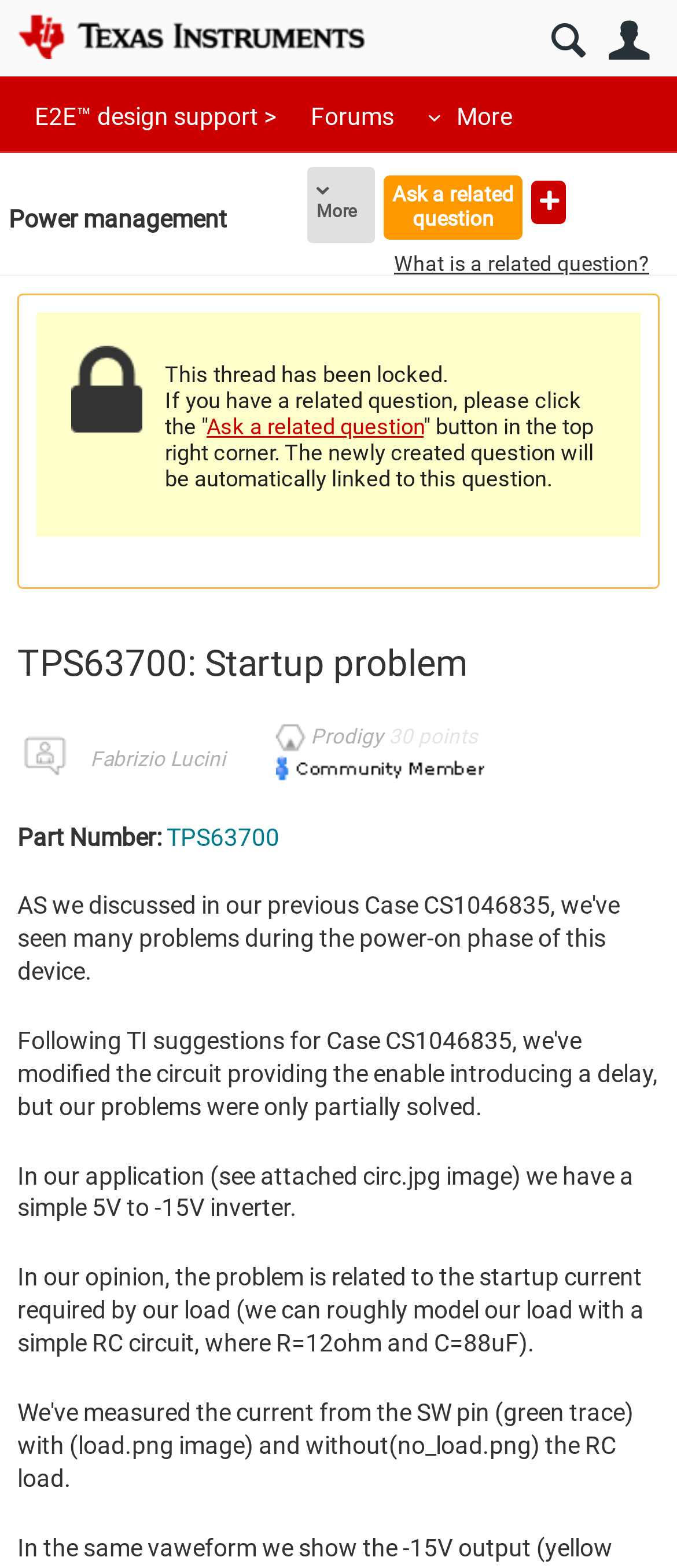Please identify the bounding box coordinates of the element that needs to be clicked to perform the following instruction: "Ask a related question".

[0.567, 0.112, 0.772, 0.153]